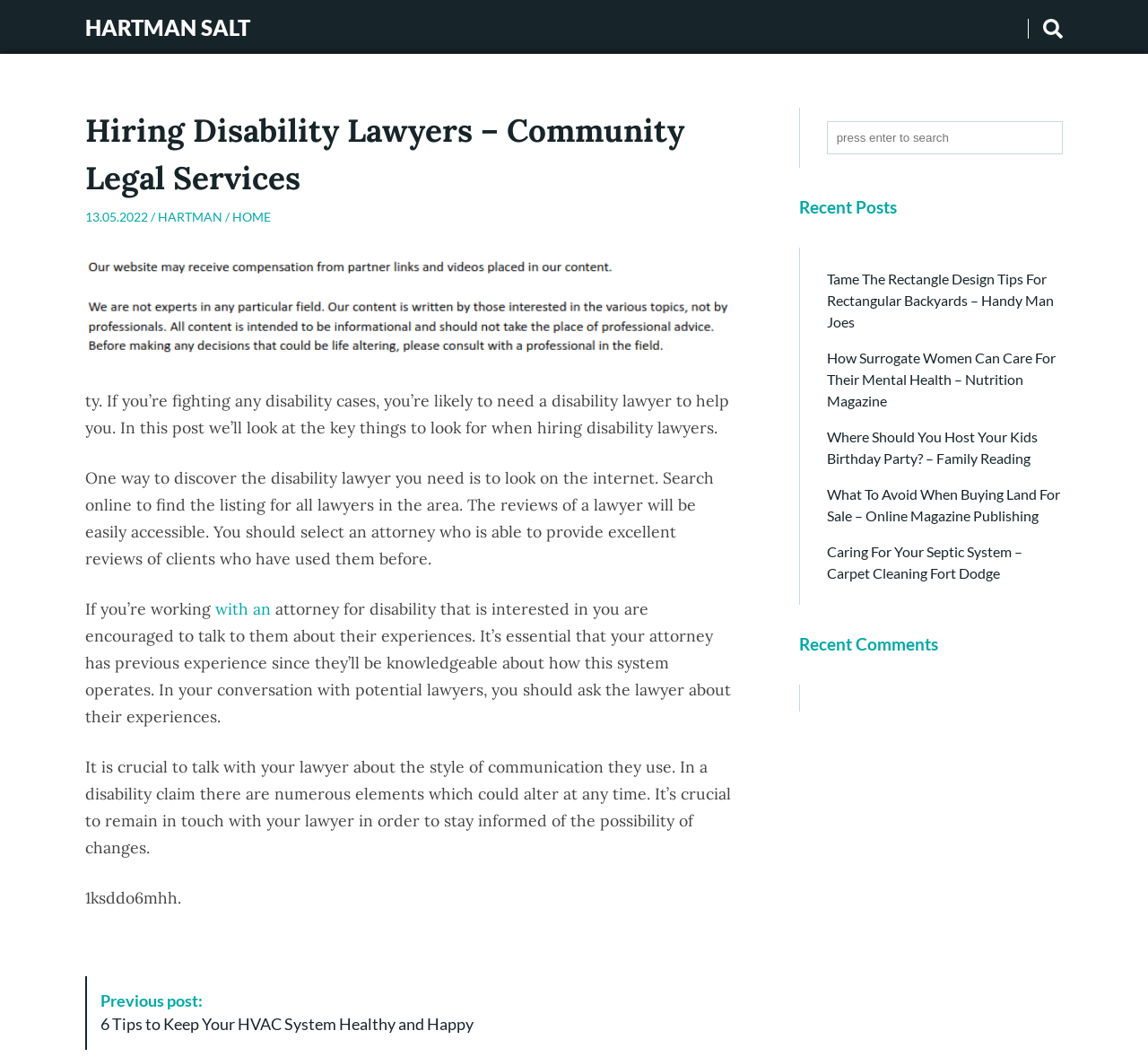Can you specify the bounding box coordinates for the region that should be clicked to fulfill this instruction: "Click on the 'HARTMAN SALT' link".

[0.074, 0.0, 0.23, 0.053]